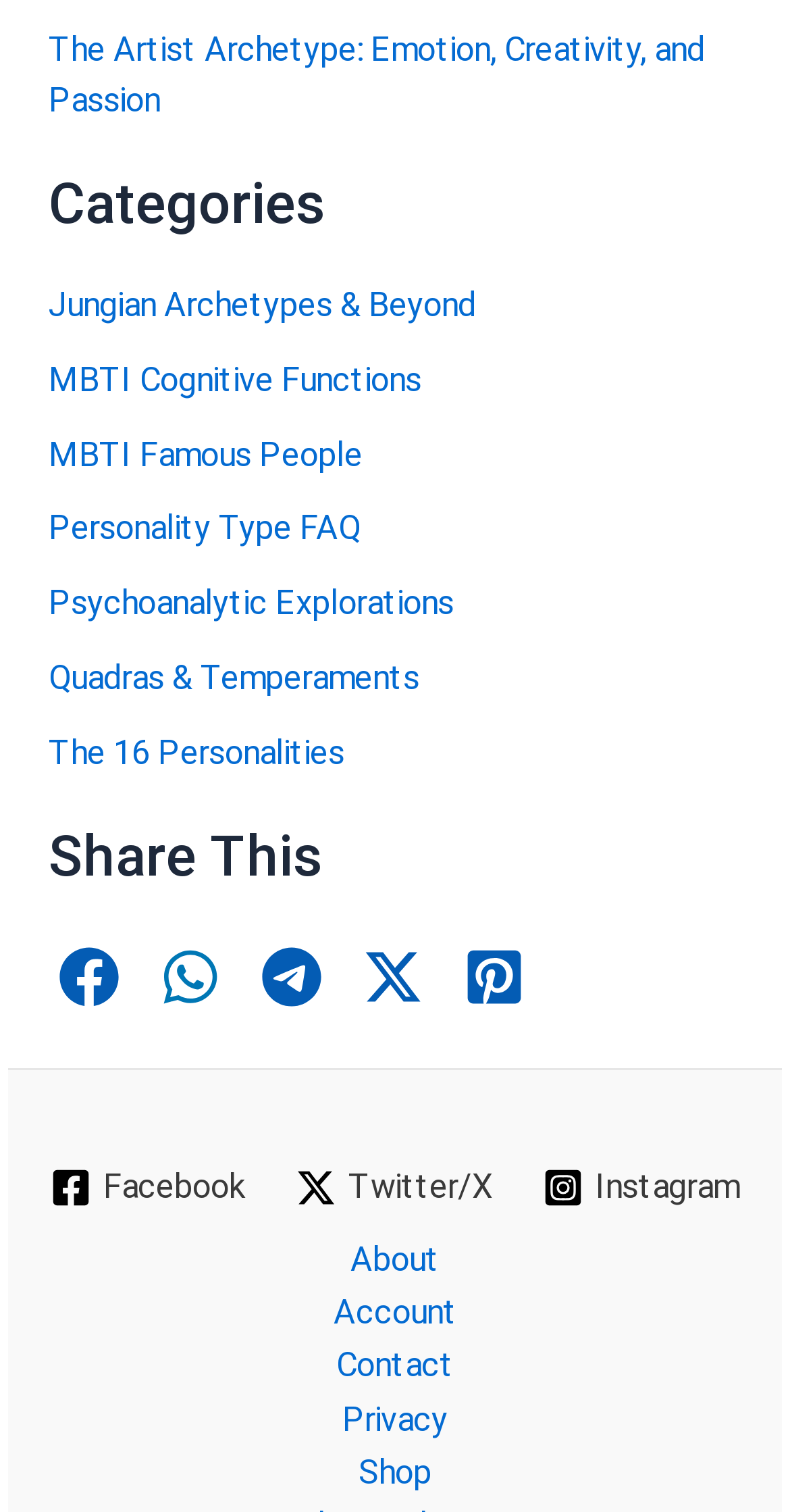Please predict the bounding box coordinates of the element's region where a click is necessary to complete the following instruction: "Explore the Categories section". The coordinates should be represented by four float numbers between 0 and 1, i.e., [left, top, right, bottom].

[0.062, 0.111, 0.938, 0.16]